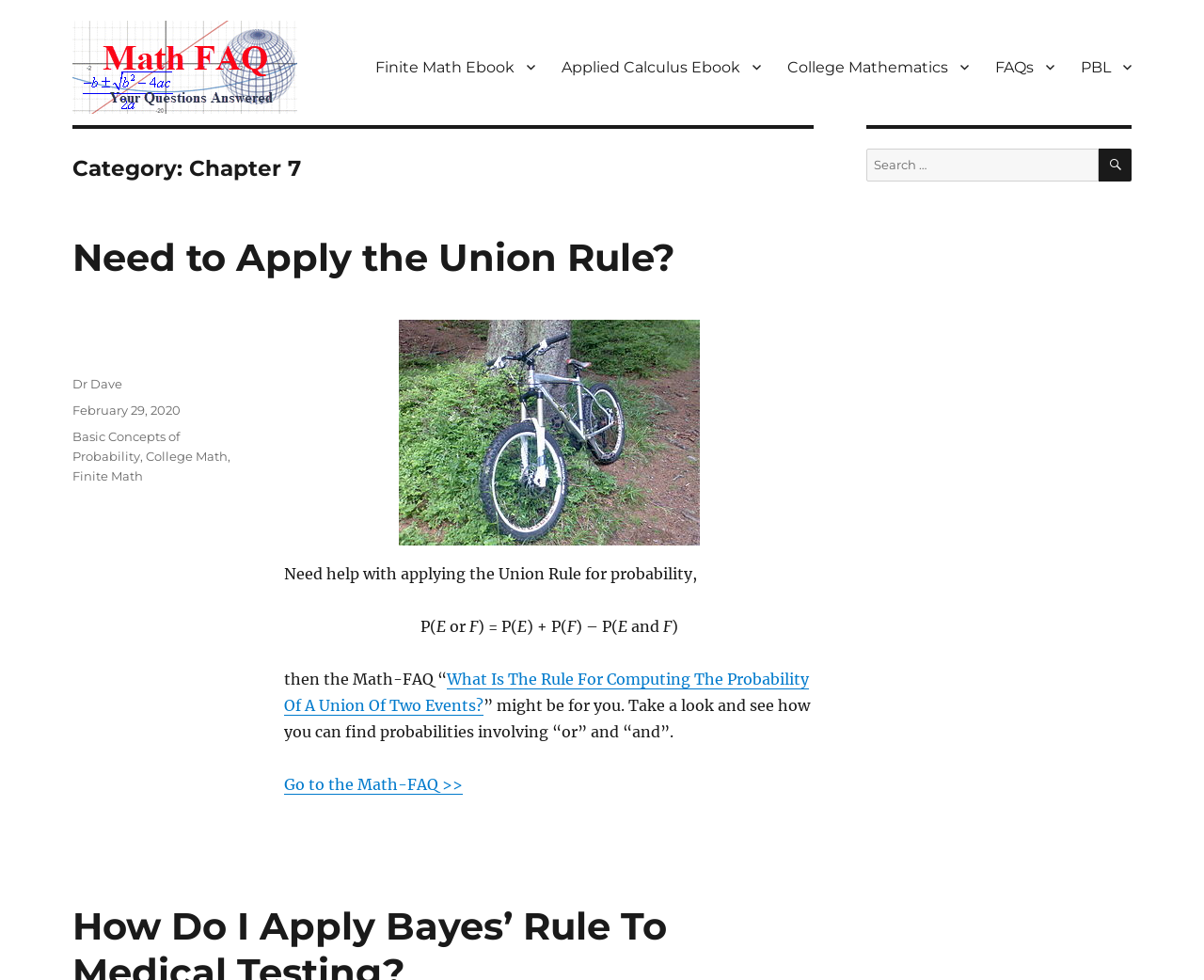Please give the bounding box coordinates of the area that should be clicked to fulfill the following instruction: "Go to the 'Finite Math Ebook'". The coordinates should be in the format of four float numbers from 0 to 1, i.e., [left, top, right, bottom].

[0.301, 0.048, 0.455, 0.088]